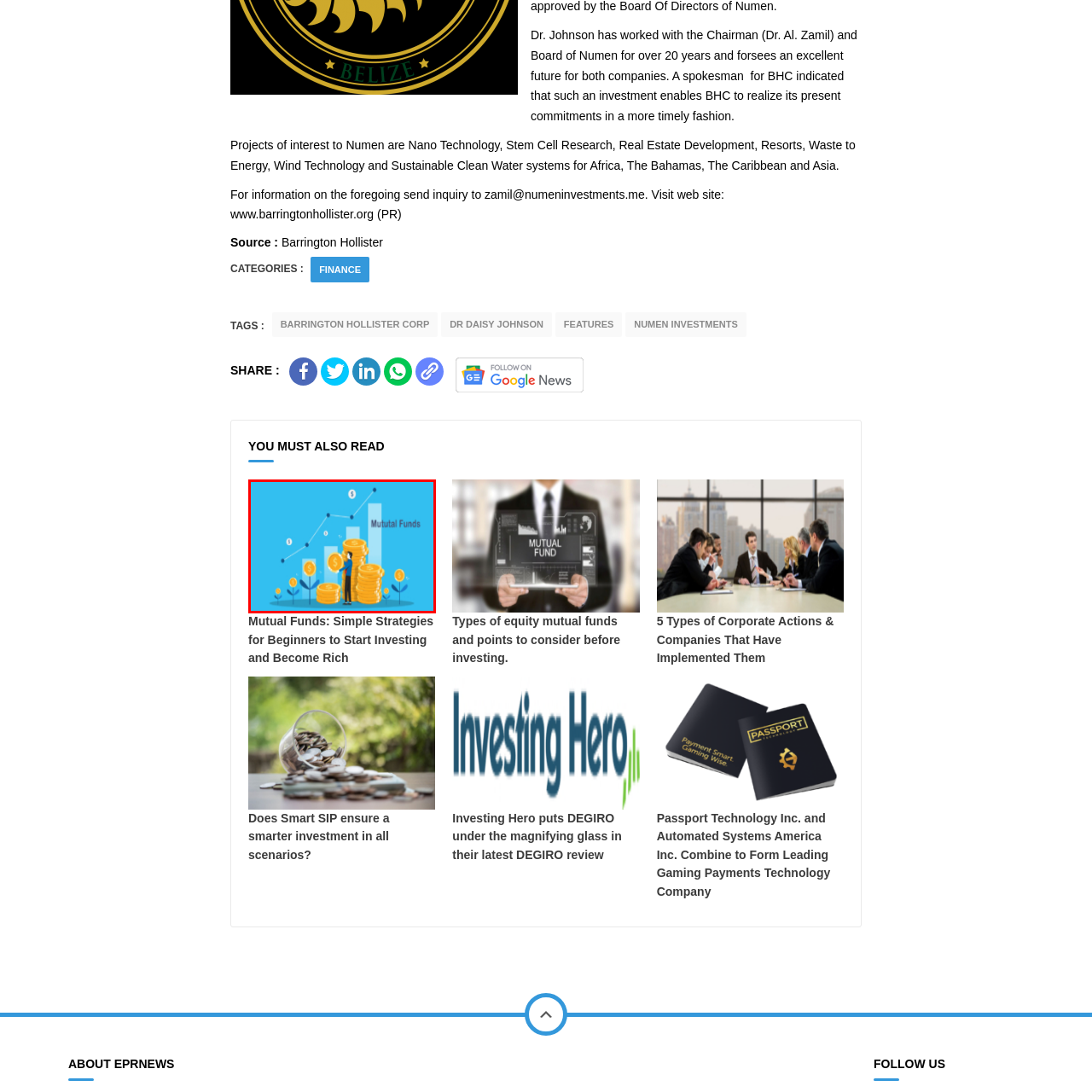Look at the region marked by the red box and describe it extensively.

The image showcases a vibrant illustration representing the theme of mutual funds. In the foreground, a character is depicted standing next to tall stacks of gold coins, indicating growth and investment. Surrounding the character are flowering plants with dollar signs, symbolizing financial flourishing. In the background, a line graph climbs upwards, reinforcing the idea of increasing returns from mutual fund investments. The bold text "Mutual Funds" is prominently placed, highlighting the subject matter of the image. This visual effectively captures the essence of investing in mutual funds, making it engaging and informative for viewers.